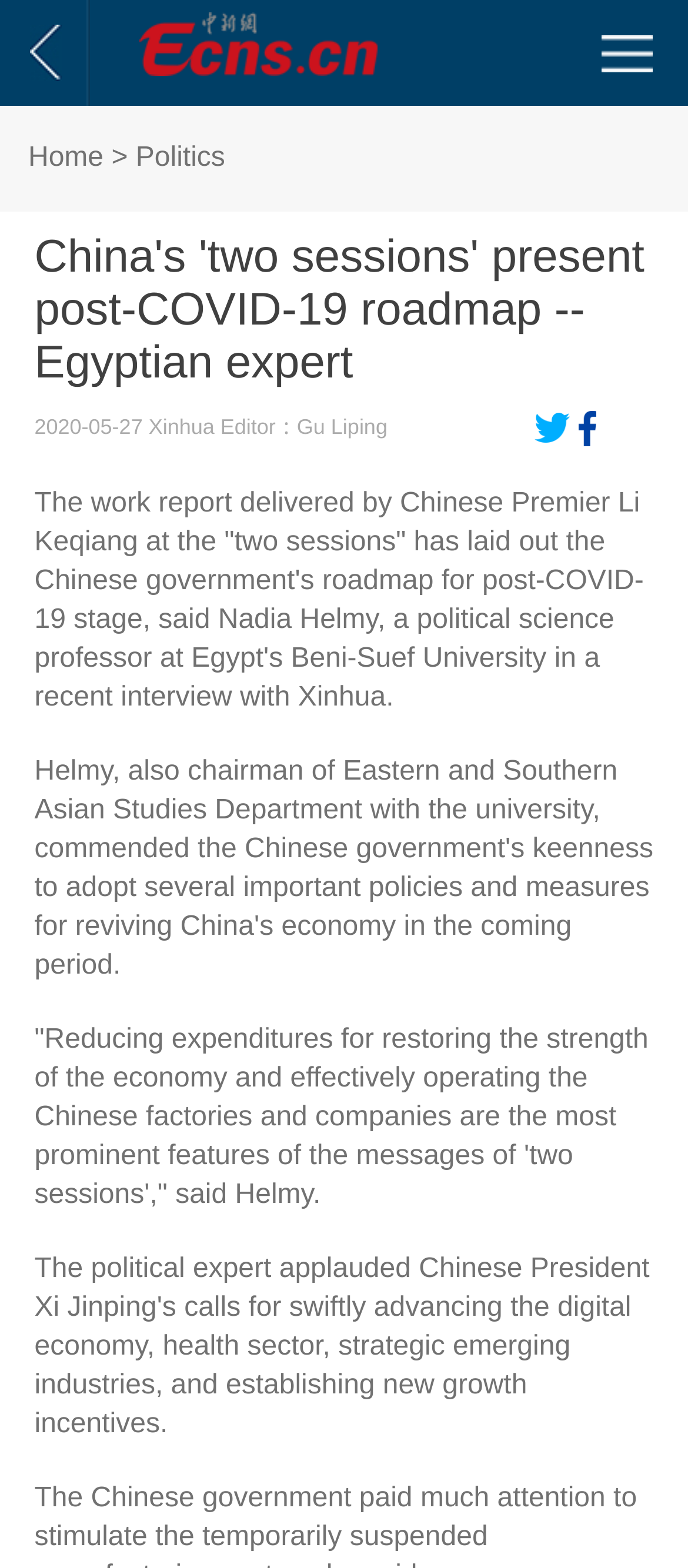Highlight the bounding box of the UI element that corresponds to this description: "aria-label="Toggle navigation"".

None